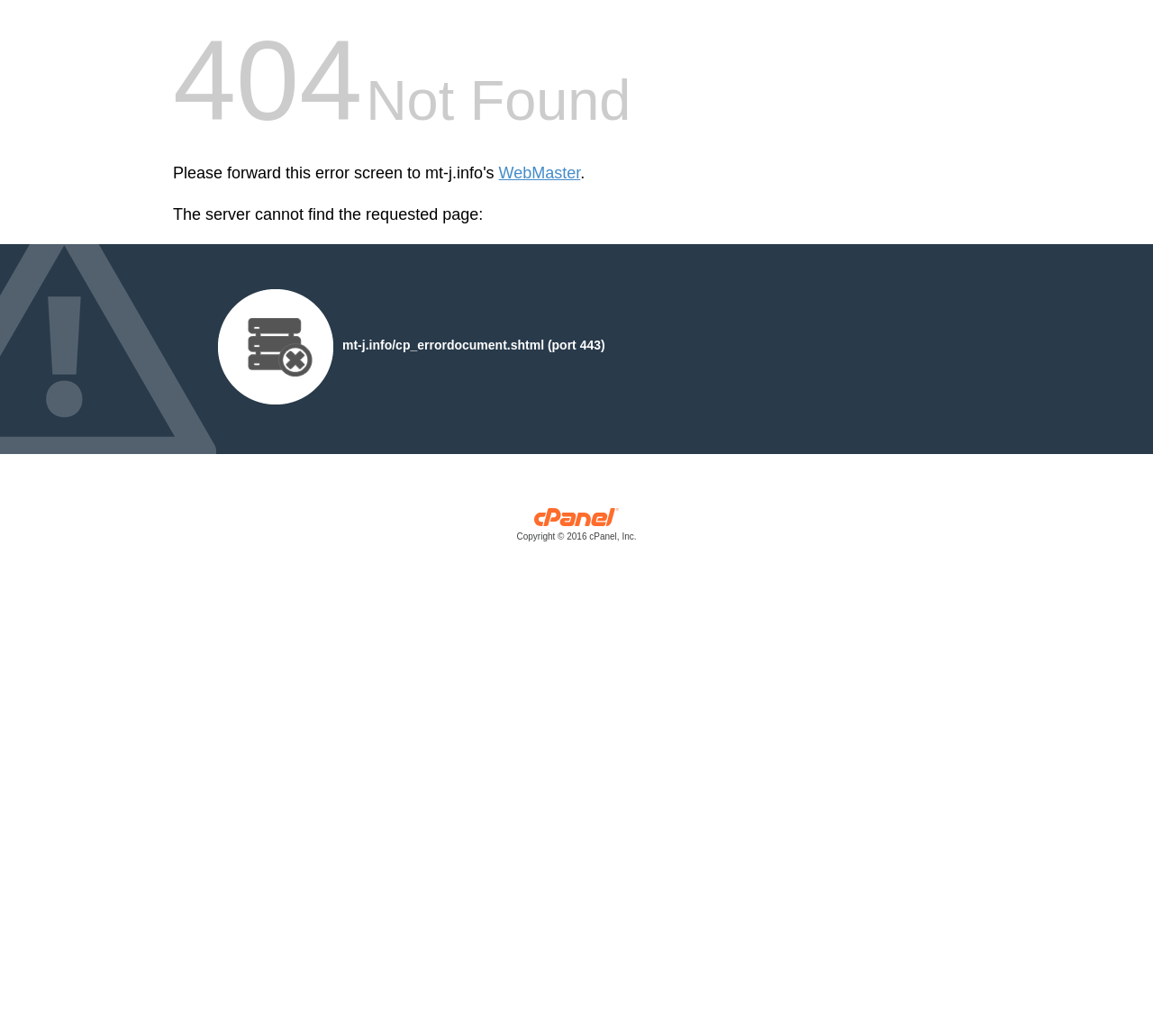What is the error message on this page? Examine the screenshot and reply using just one word or a brief phrase.

The server cannot find the requested page: